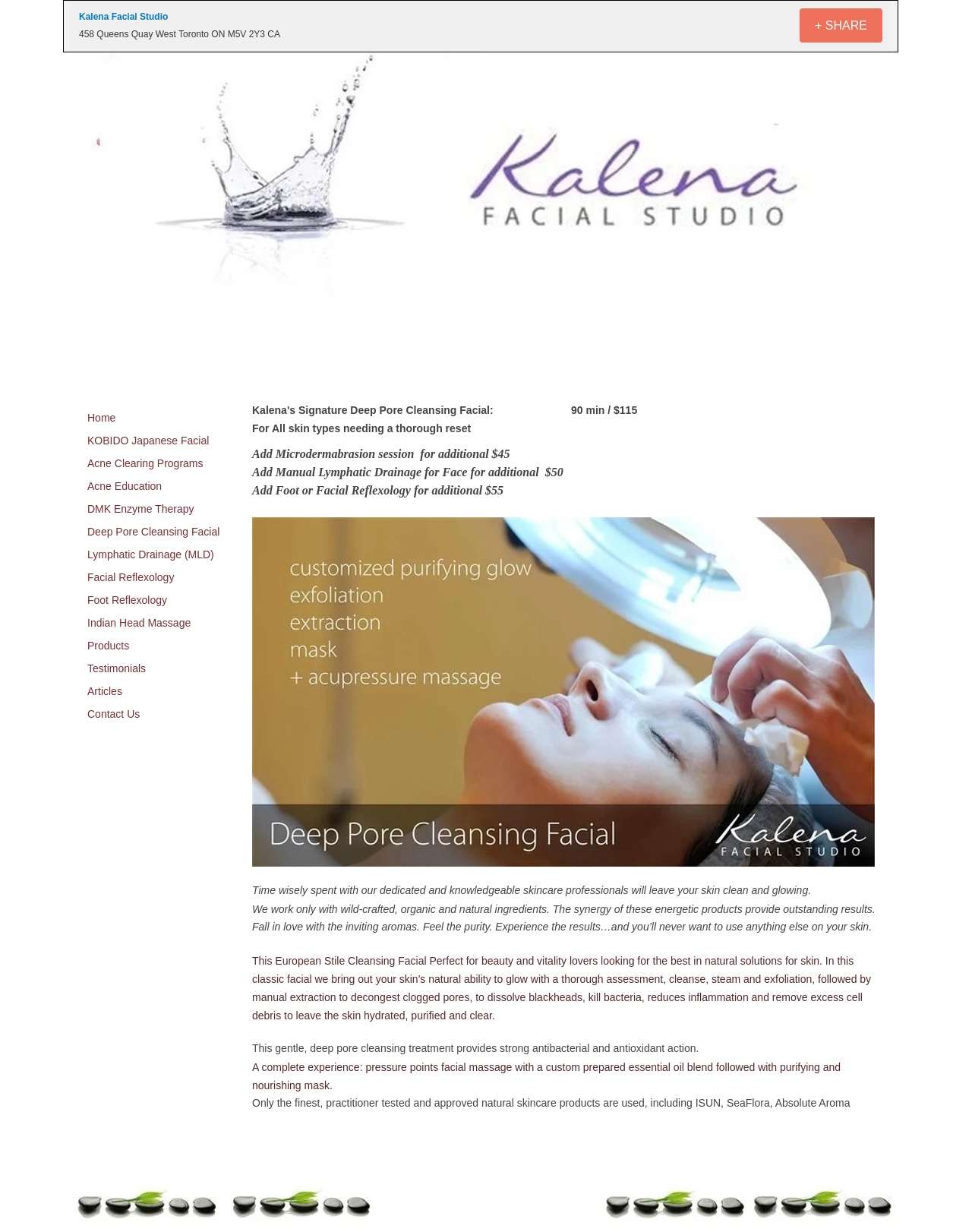Please determine the bounding box of the UI element that matches this description: Home. The coordinates should be given as (top-left x, top-left y, bottom-right x, bottom-right y), with all values between 0 and 1.

[0.082, 0.331, 0.127, 0.348]